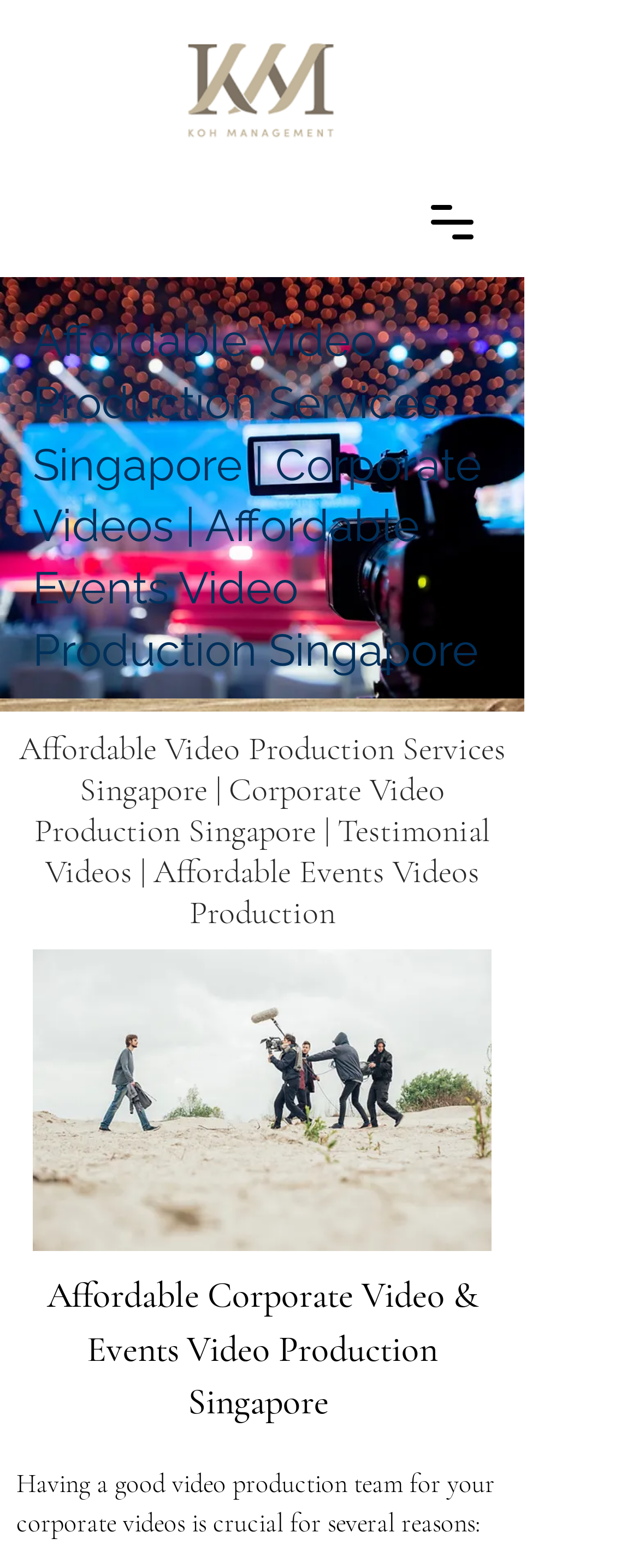Carefully examine the image and provide an in-depth answer to the question: What type of videos can be produced?

Based on the webpage, it can be inferred that the video production services offered include Explainer Videos, Testimonial Videos, Product Videos, and Event Videos, as mentioned in the headings and image descriptions.